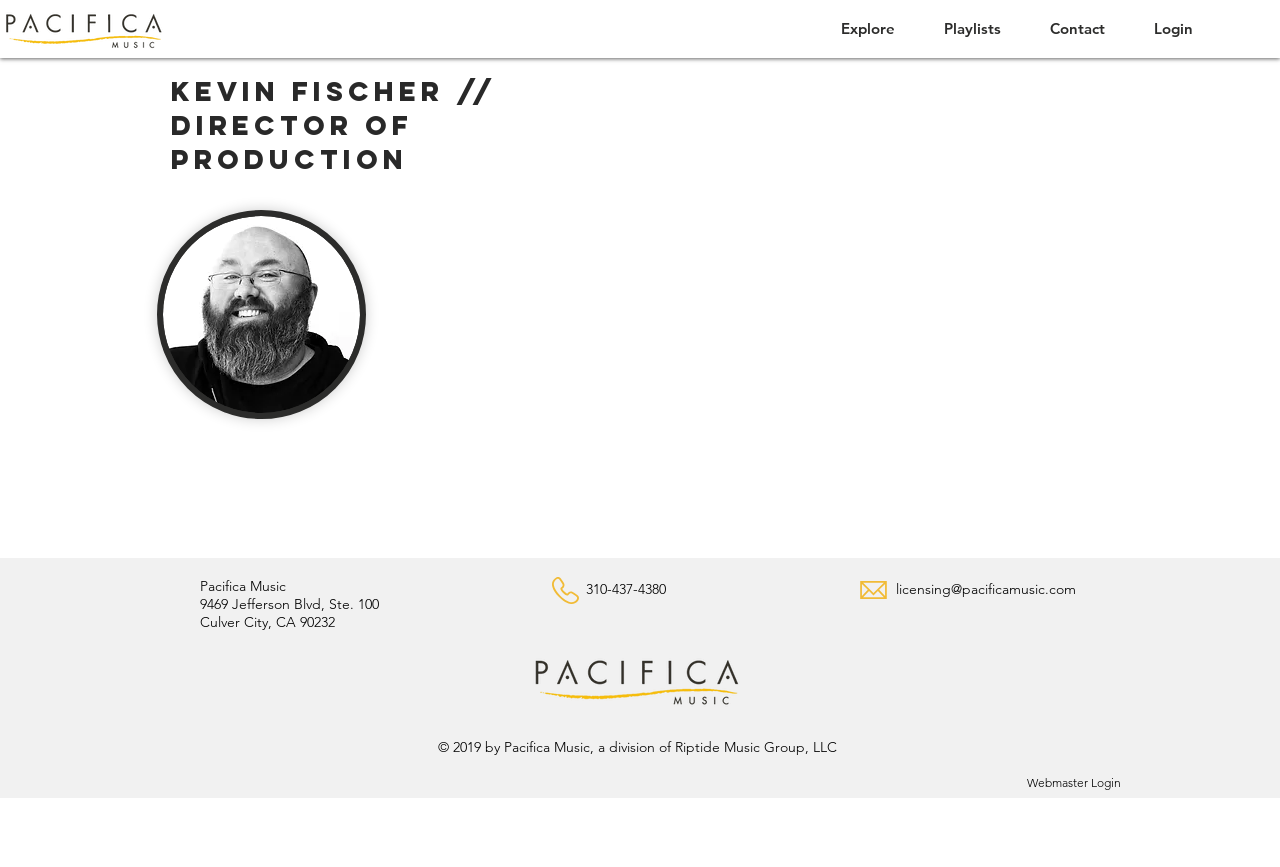Predict the bounding box of the UI element based on the description: "#comp-k1mmft60 svg [data-color="1"] {fill: #F1BB36;}". The coordinates should be four float numbers between 0 and 1, formatted as [left, top, right, bottom].

[0.431, 0.666, 0.452, 0.697]